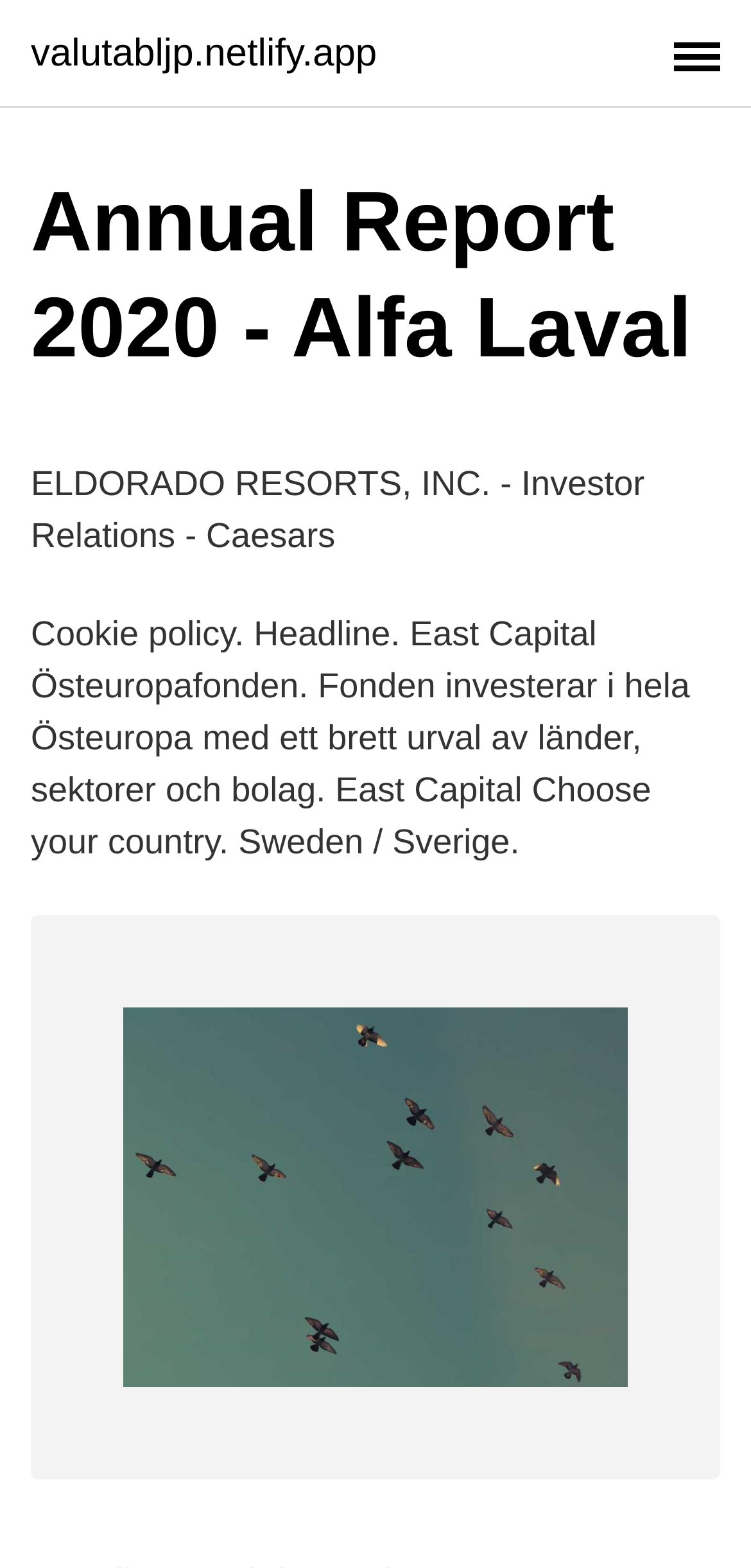Show the bounding box coordinates for the HTML element as described: "valutabljp.netlify.app".

[0.041, 0.021, 0.502, 0.046]